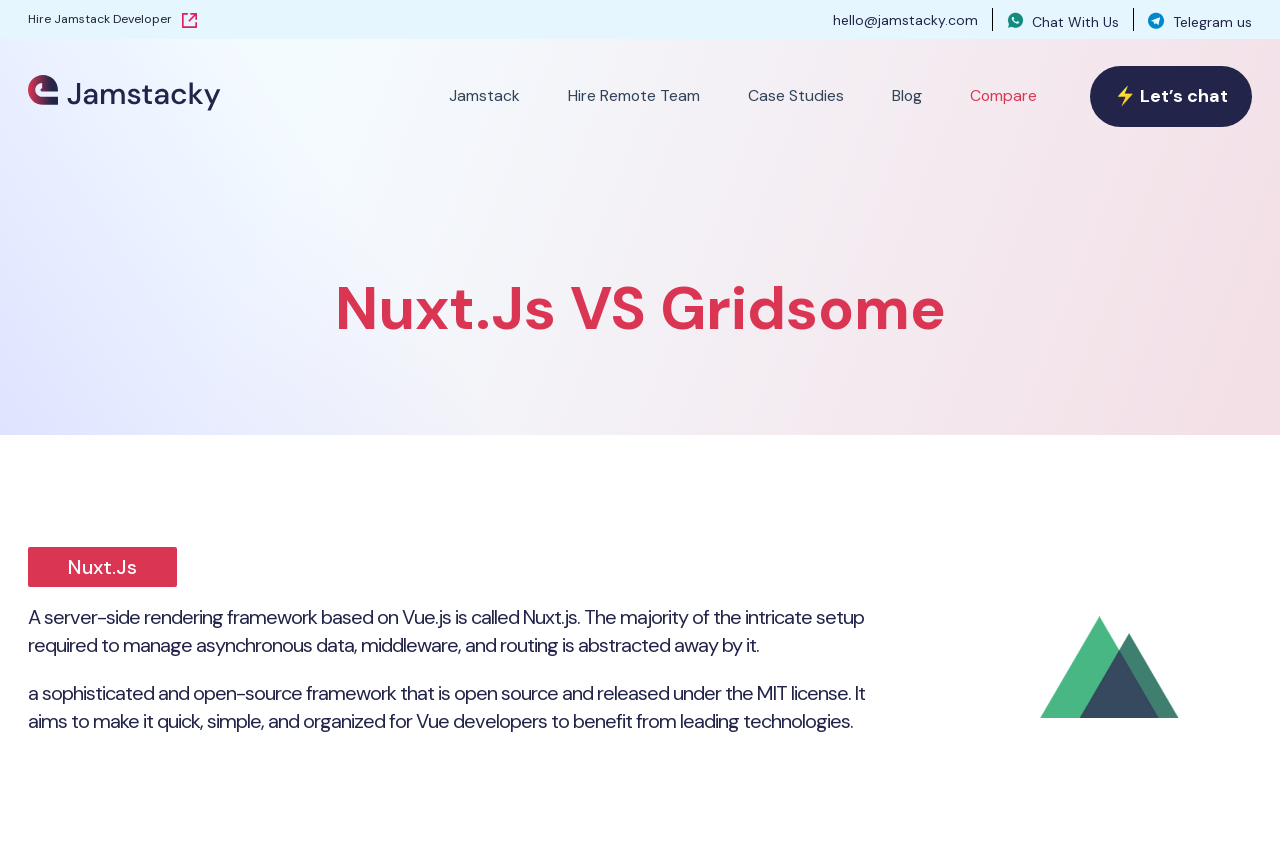Kindly determine the bounding box coordinates for the area that needs to be clicked to execute this instruction: "Chat with us on WhatsApp".

[0.787, 0.014, 0.874, 0.039]